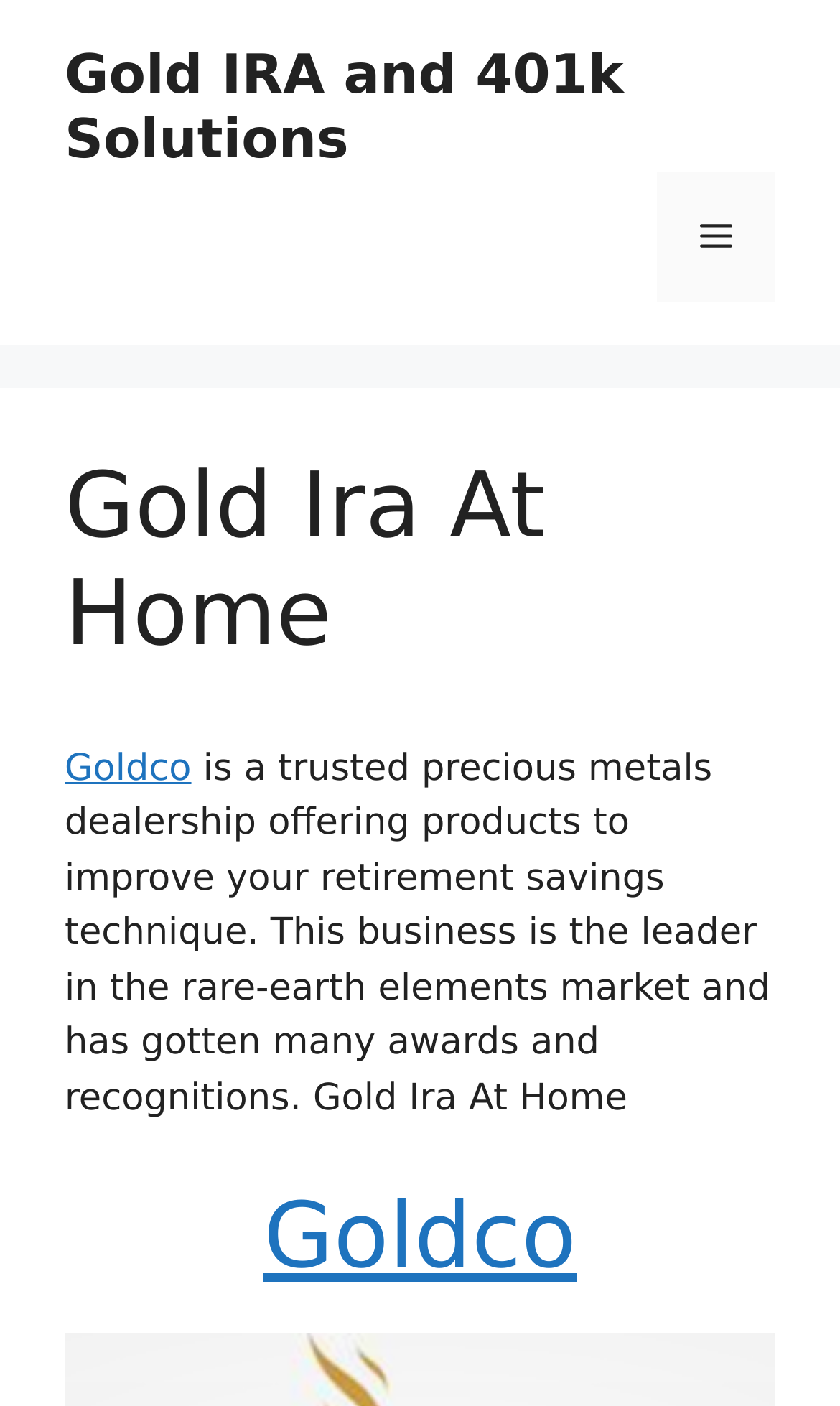What is the purpose of the 'Menu' button?
Offer a detailed and exhaustive answer to the question.

The 'Menu' button is located at the top right of the webpage, and it is a toggle button that controls the primary-menu. This suggests that its purpose is to toggle navigation, allowing users to access different parts of the website.